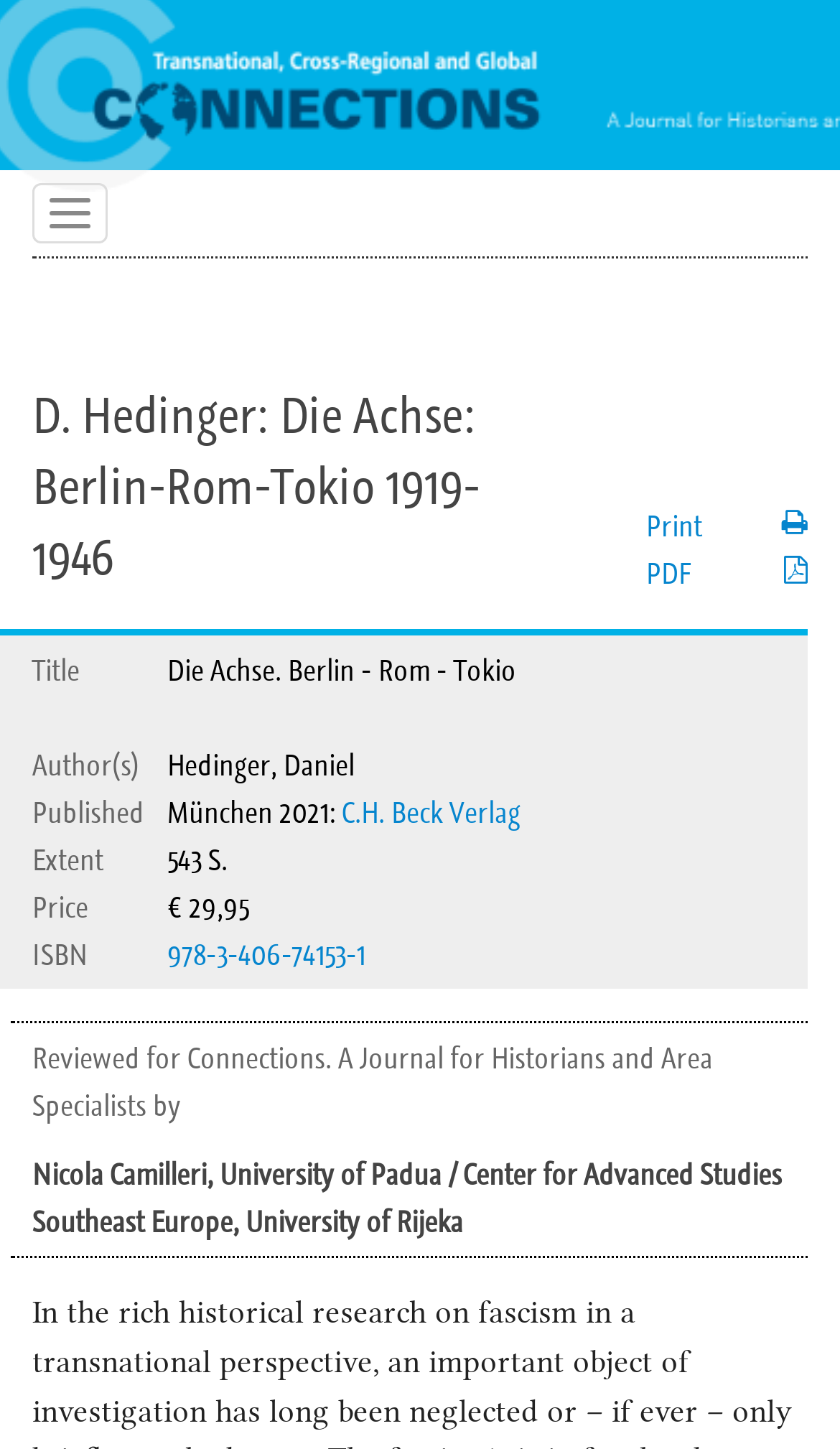Who is the author of the book?
Using the information from the image, answer the question thoroughly.

I found the author's name by looking at the 'Author(s)' section, where it says 'Hedinger, Daniel'.